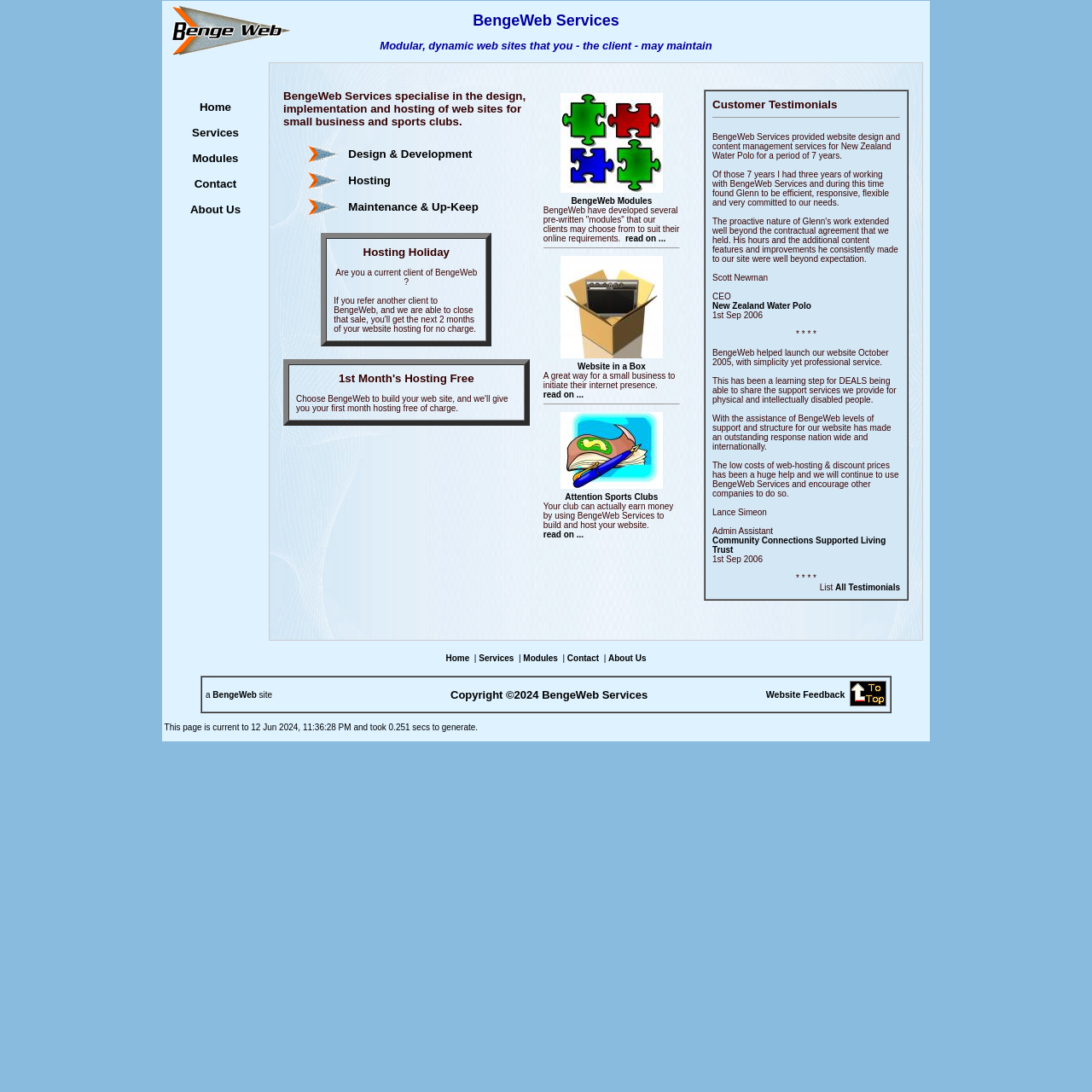Describe all visible elements and their arrangement on the webpage.

The webpage is about BengeWeb Services, a company that specializes in designing, developing, implementing, and hosting websites for small businesses, sports clubs, and non-profit organizations. 

At the top of the page, there is a logo and a navigation menu with links to "Home", "Services", "Modules", "Contact", and "About Us". Below the navigation menu, there is a brief introduction to BengeWeb Services, describing their services and expertise.

The main content of the page is divided into three sections. The first section describes the benefits of using BengeWeb Services, including a referral program that offers two months of free website hosting and a discount on the first month's hosting fee. 

The second section highlights BengeWeb's modules, which are pre-written features that clients can choose from to suit their online requirements. There are three modules mentioned: "BengeWeb Modules", "Website in a Box", and "Attention Sports Clubs". Each module has a brief description and a "read on" link.

The third section features customer testimonials, with two reviews from satisfied clients: New Zealand Water Polo and Community Connections Supported Living Trust. The reviews praise BengeWeb Services for their efficient, responsive, and flexible service, as well as their commitment to meeting clients' needs. There is also a "List All Testimonials" link at the bottom of this section.